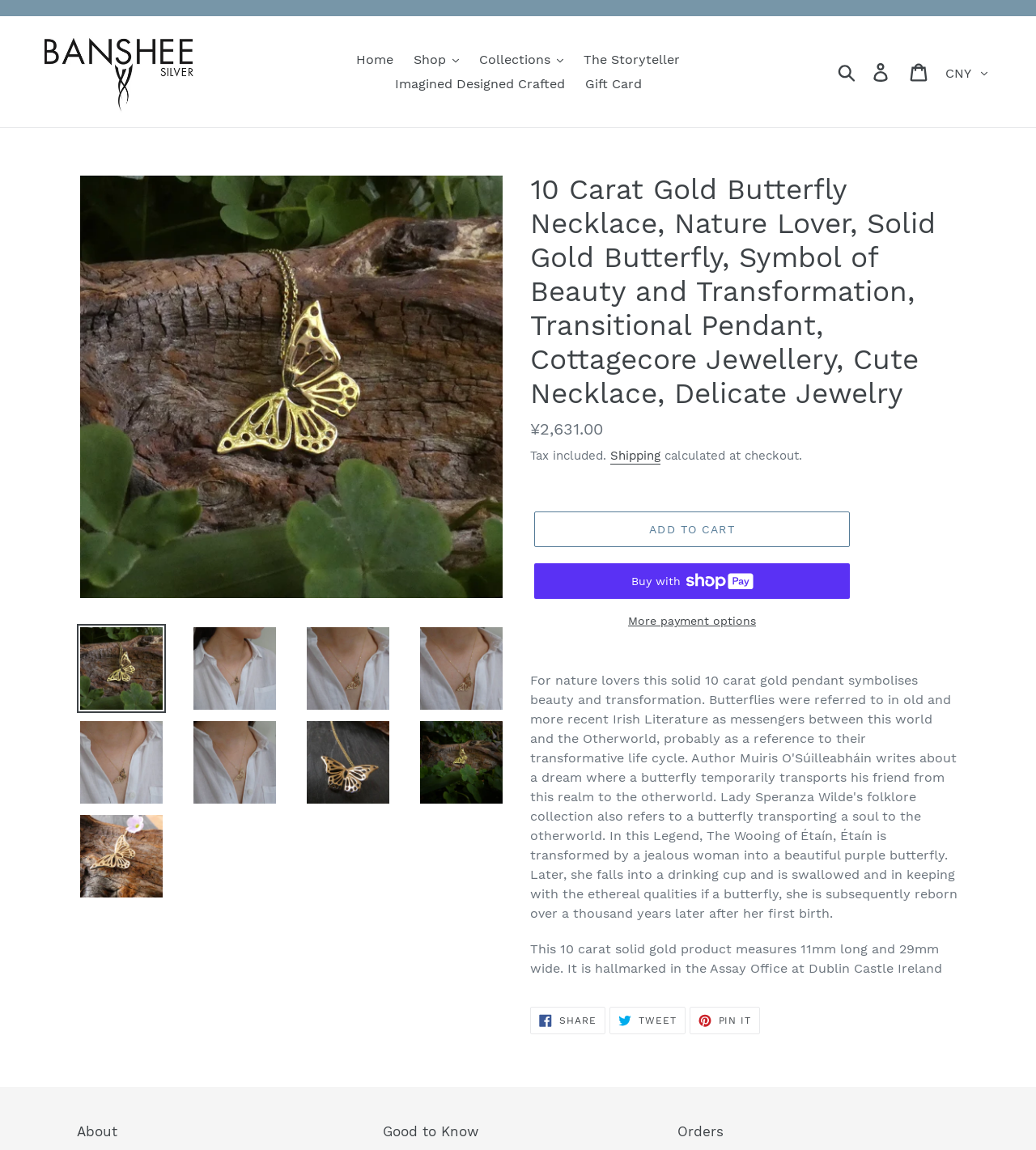Please provide the bounding box coordinates for the element that needs to be clicked to perform the instruction: "Load image into Gallery viewer". The coordinates must consist of four float numbers between 0 and 1, formatted as [left, top, right, bottom].

[0.074, 0.543, 0.16, 0.62]